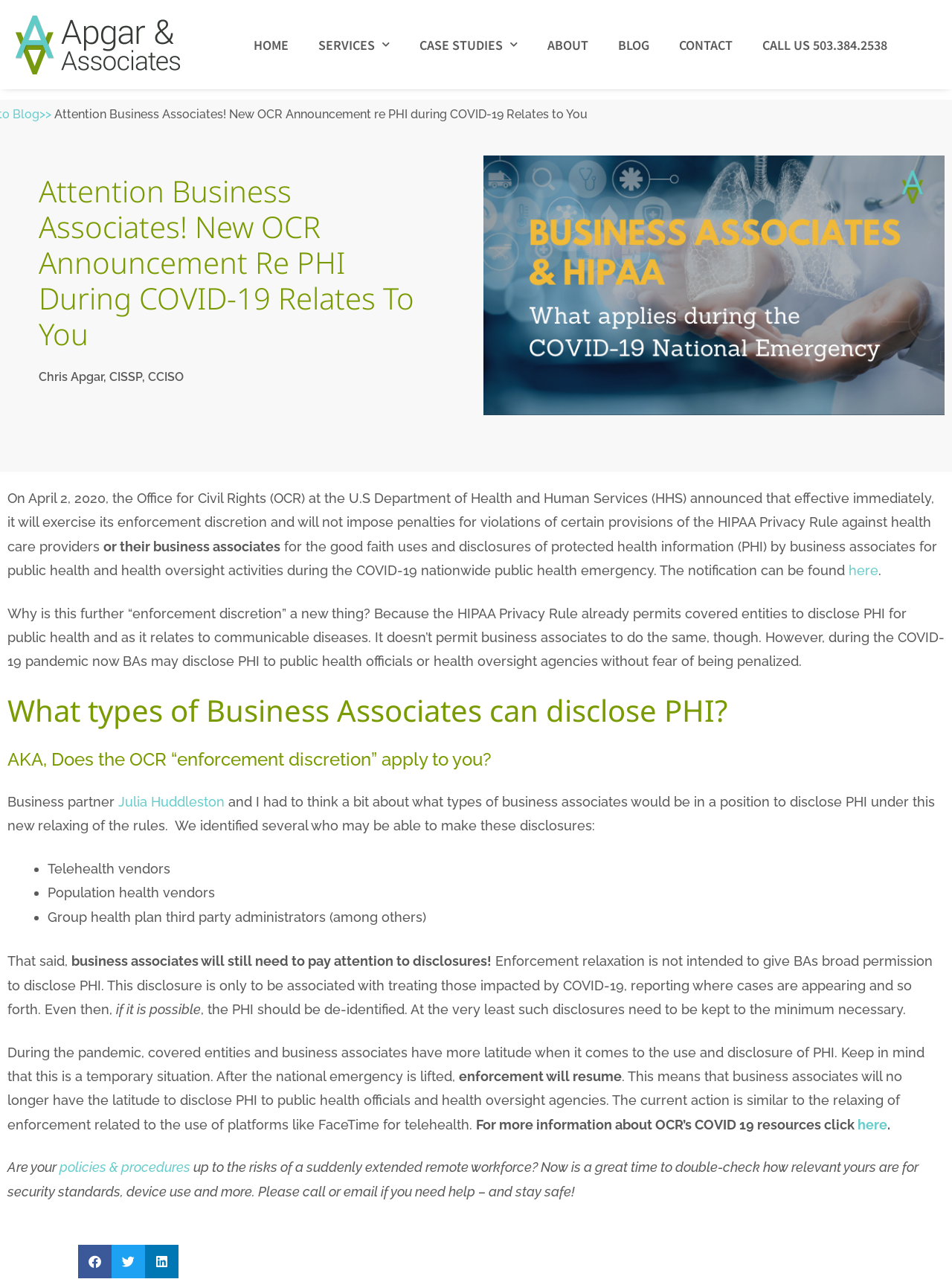What should business associates do with PHI disclosures?
Please give a well-detailed answer to the question.

I found the guidance on PHI disclosures by reading the static text elements that explain the rules. The text says that even with the relaxation of enforcement, business associates should still keep PHI disclosures to the minimum necessary and de-identify the information if possible. This suggests that business associates should be cautious and responsible when disclosing PHI.